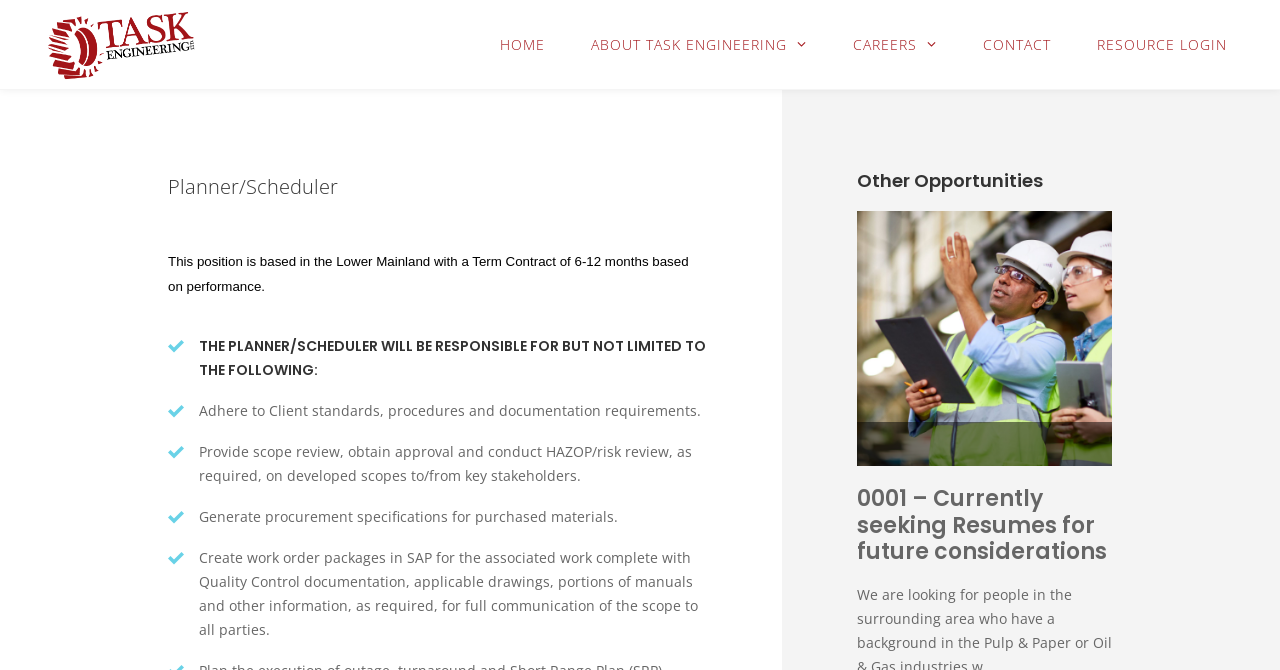What is the purpose of the work order packages?
Can you offer a detailed and complete answer to this question?

The purpose of the work order packages is to provide full communication of the scope to all parties, as mentioned in the StaticText element with the text 'Create work order packages in SAP for the associated work complete with Quality Control documentation, applicable drawings, portions of manuals and other information, as required, for full communication of the scope to all parties.'